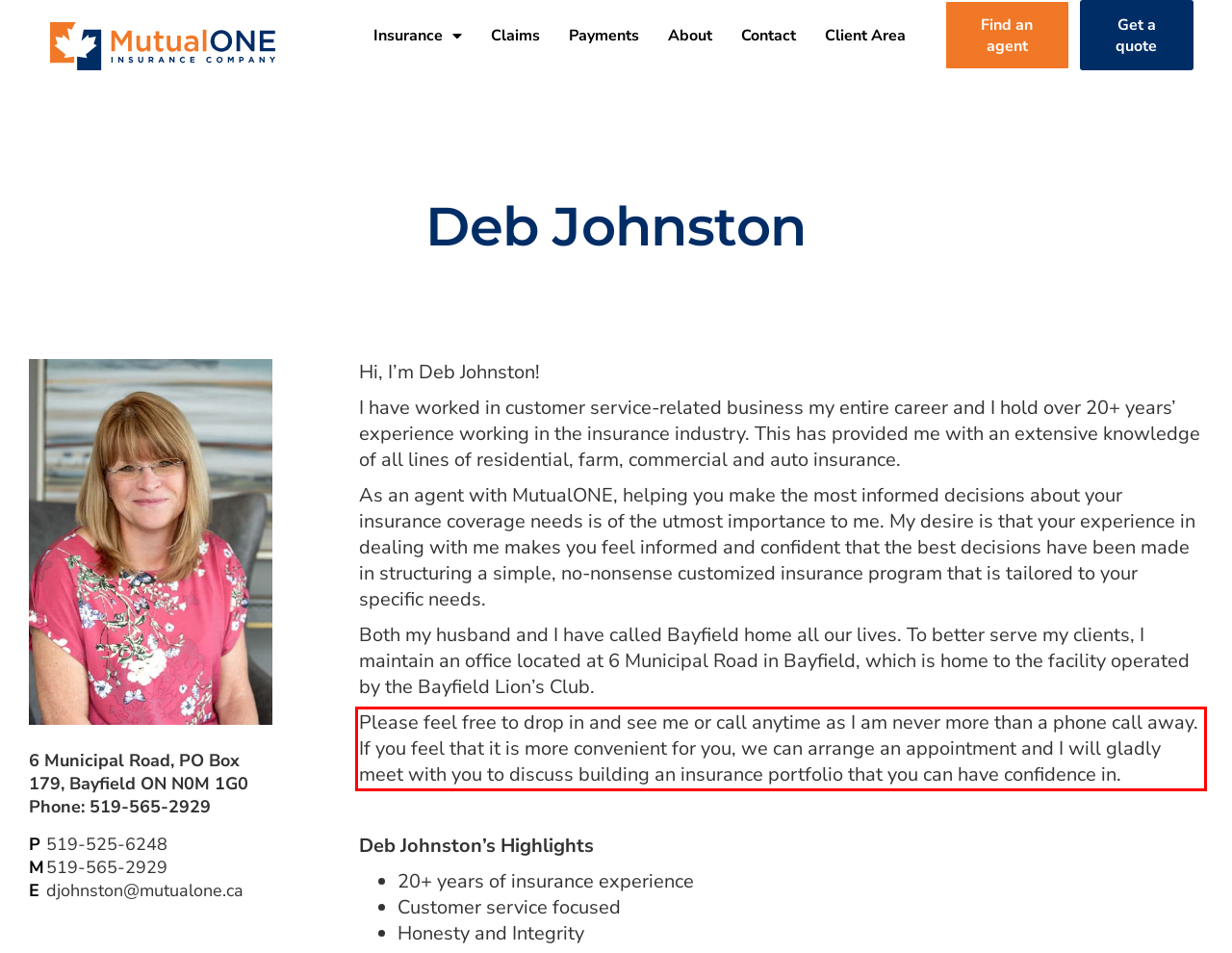Given a screenshot of a webpage with a red bounding box, extract the text content from the UI element inside the red bounding box.

Please feel free to drop in and see me or call anytime as I am never more than a phone call away. If you feel that it is more convenient for you, we can arrange an appointment and I will gladly meet with you to discuss building an insurance portfolio that you can have confidence in.